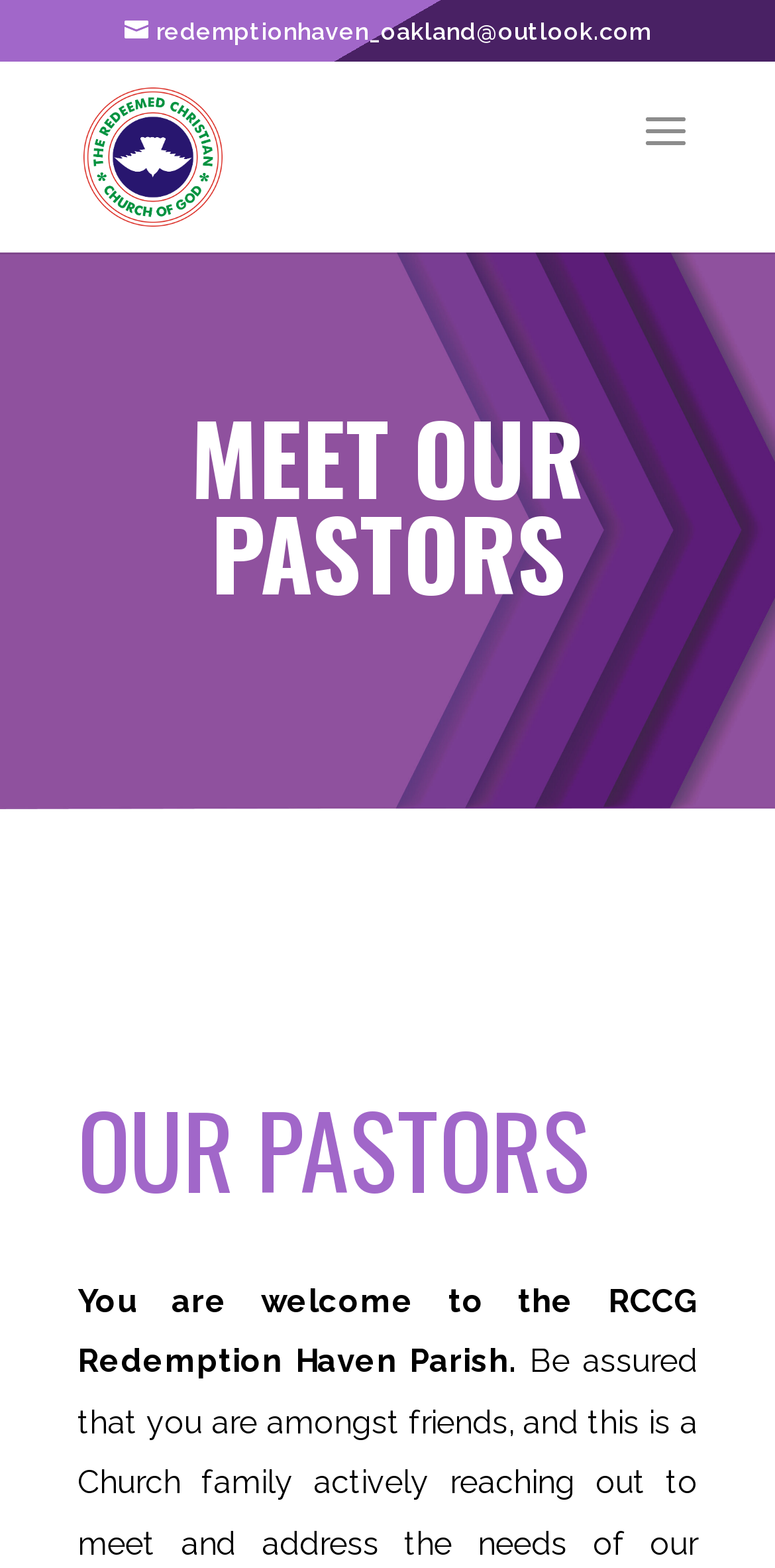Provide the bounding box coordinates of the UI element this sentence describes: "Get started cycling".

None